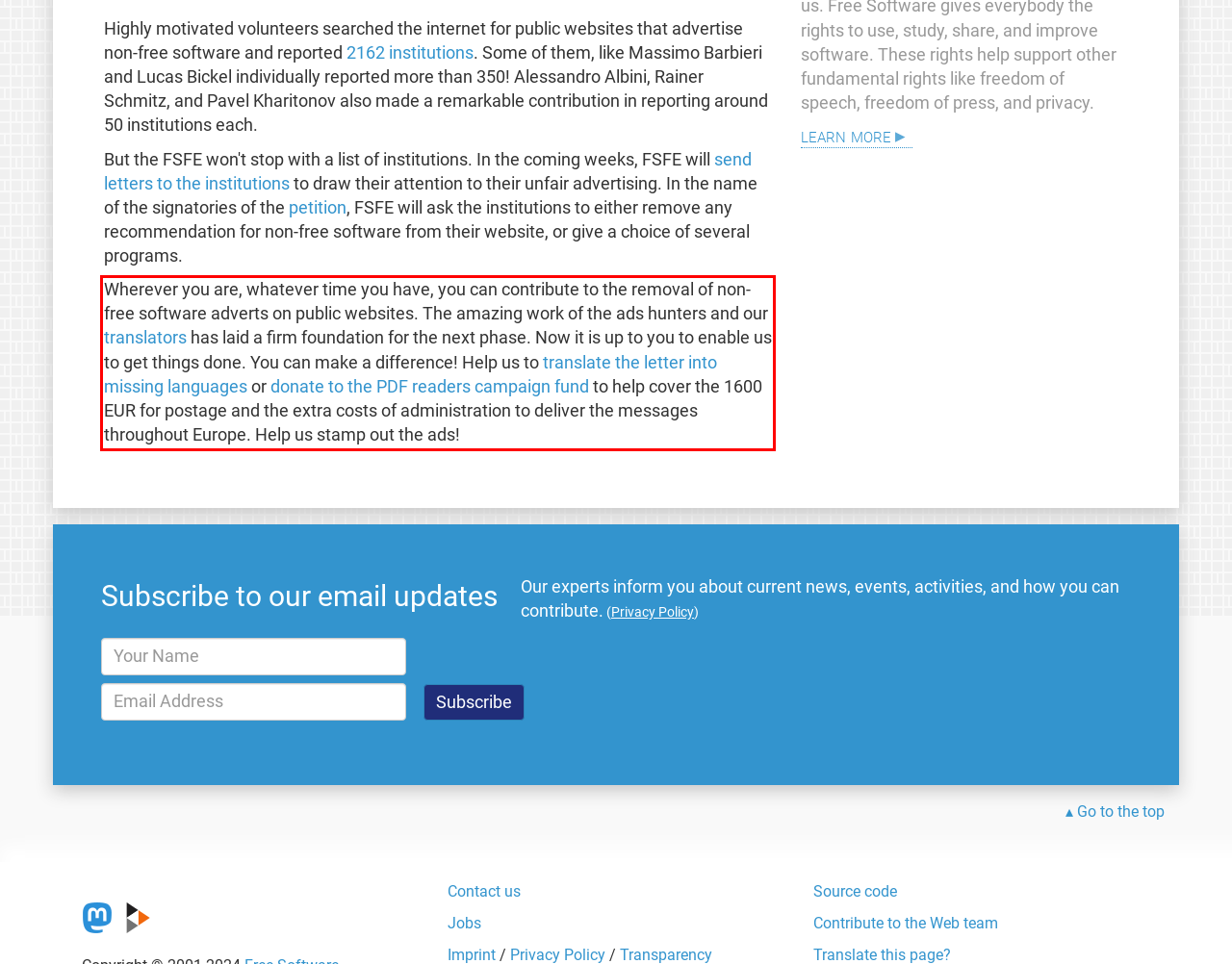Please extract the text content from the UI element enclosed by the red rectangle in the screenshot.

Wherever you are, whatever time you have, you can contribute to the removal of non-free software adverts on public websites. The amazing work of the ads hunters and our translators has laid a firm foundation for the next phase. Now it is up to you to enable us to get things done. You can make a difference! Help us to translate the letter into missing languages or donate to the PDF readers campaign fund to help cover the 1600 EUR for postage and the extra costs of administration to deliver the messages throughout Europe. Help us stamp out the ads!